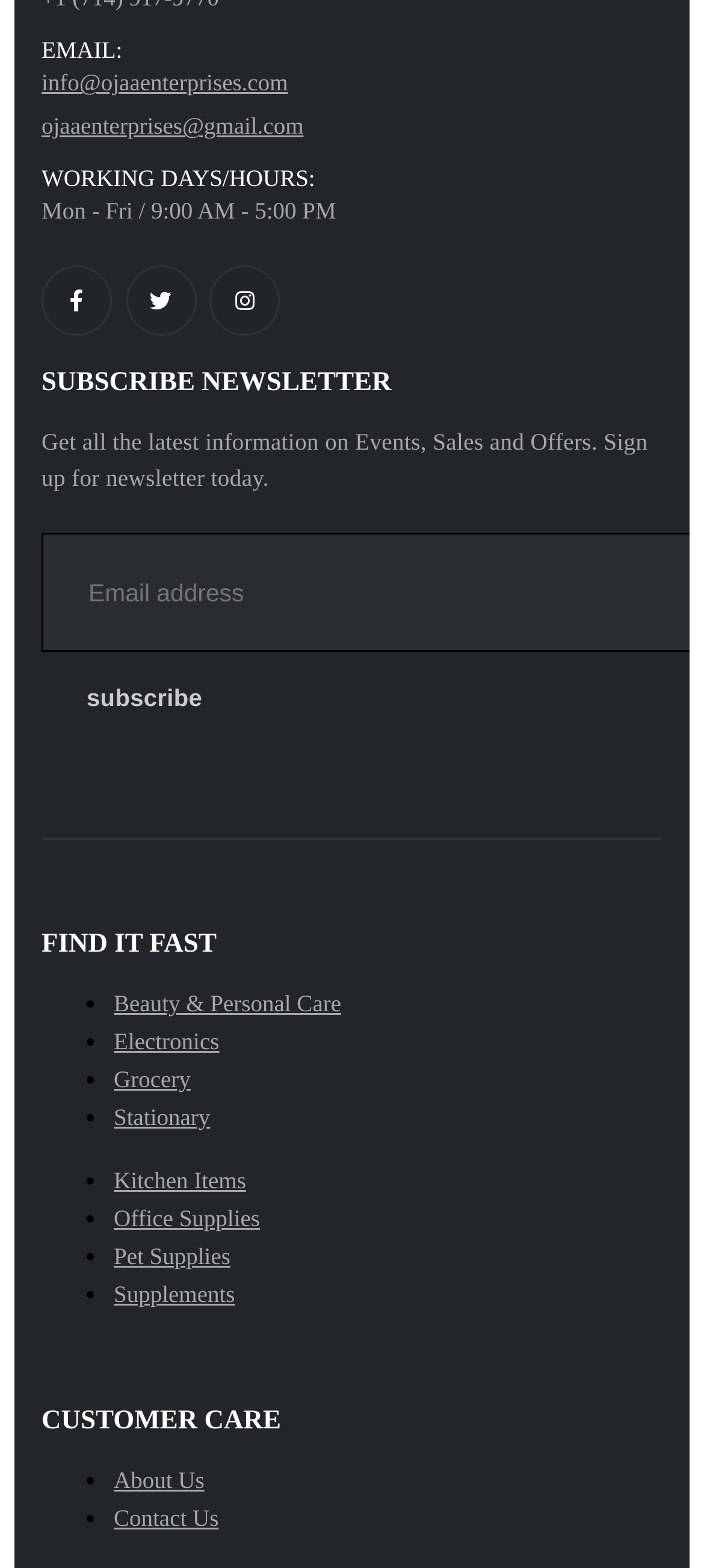Identify the bounding box coordinates for the region of the element that should be clicked to carry out the instruction: "Contact Us". The bounding box coordinates should be four float numbers between 0 and 1, i.e., [left, top, right, bottom].

[0.162, 0.959, 0.311, 0.977]